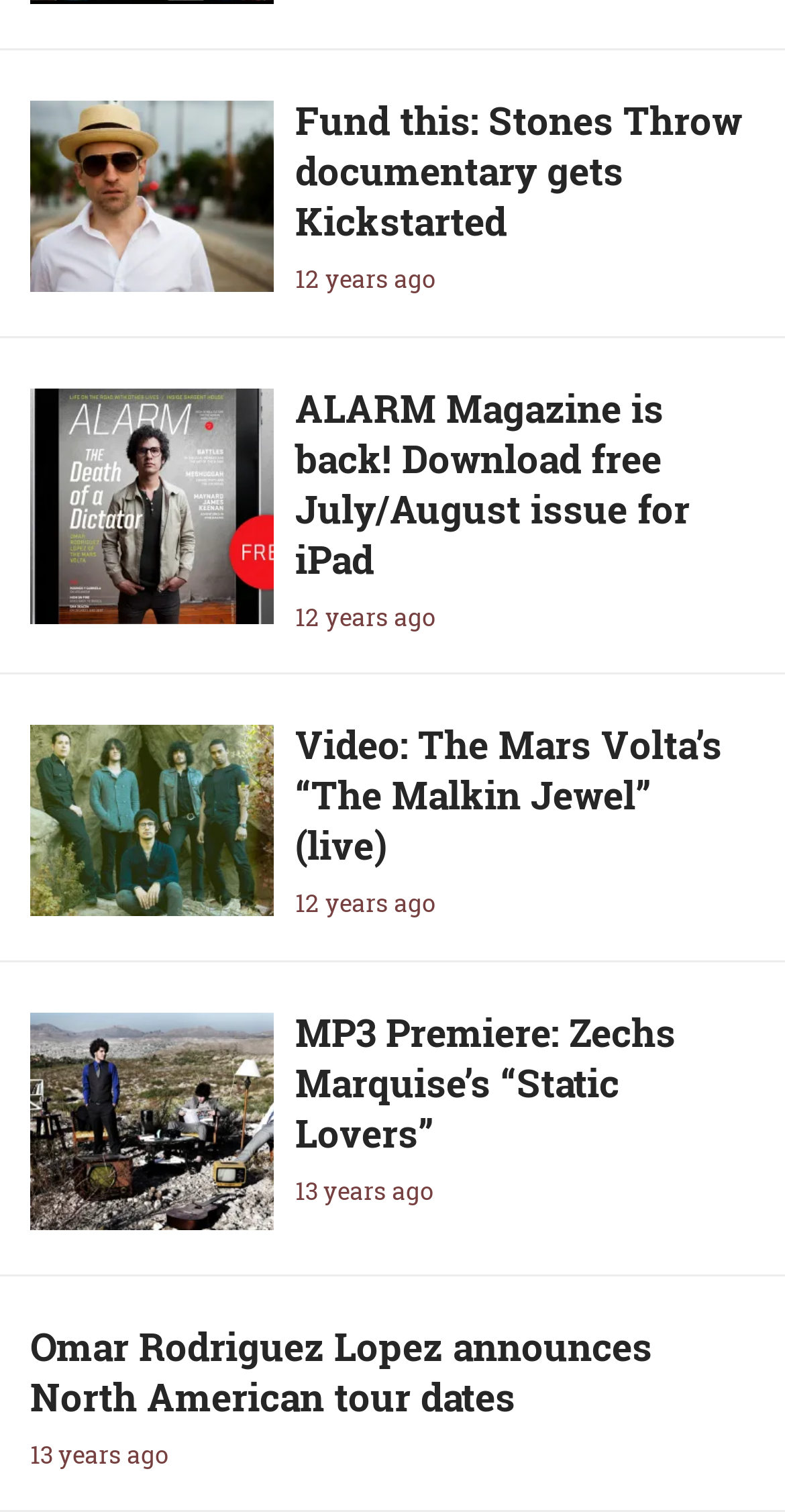Answer the question using only one word or a concise phrase: What is the name of the person who announced North American tour dates?

Omar Rodriguez Lopez